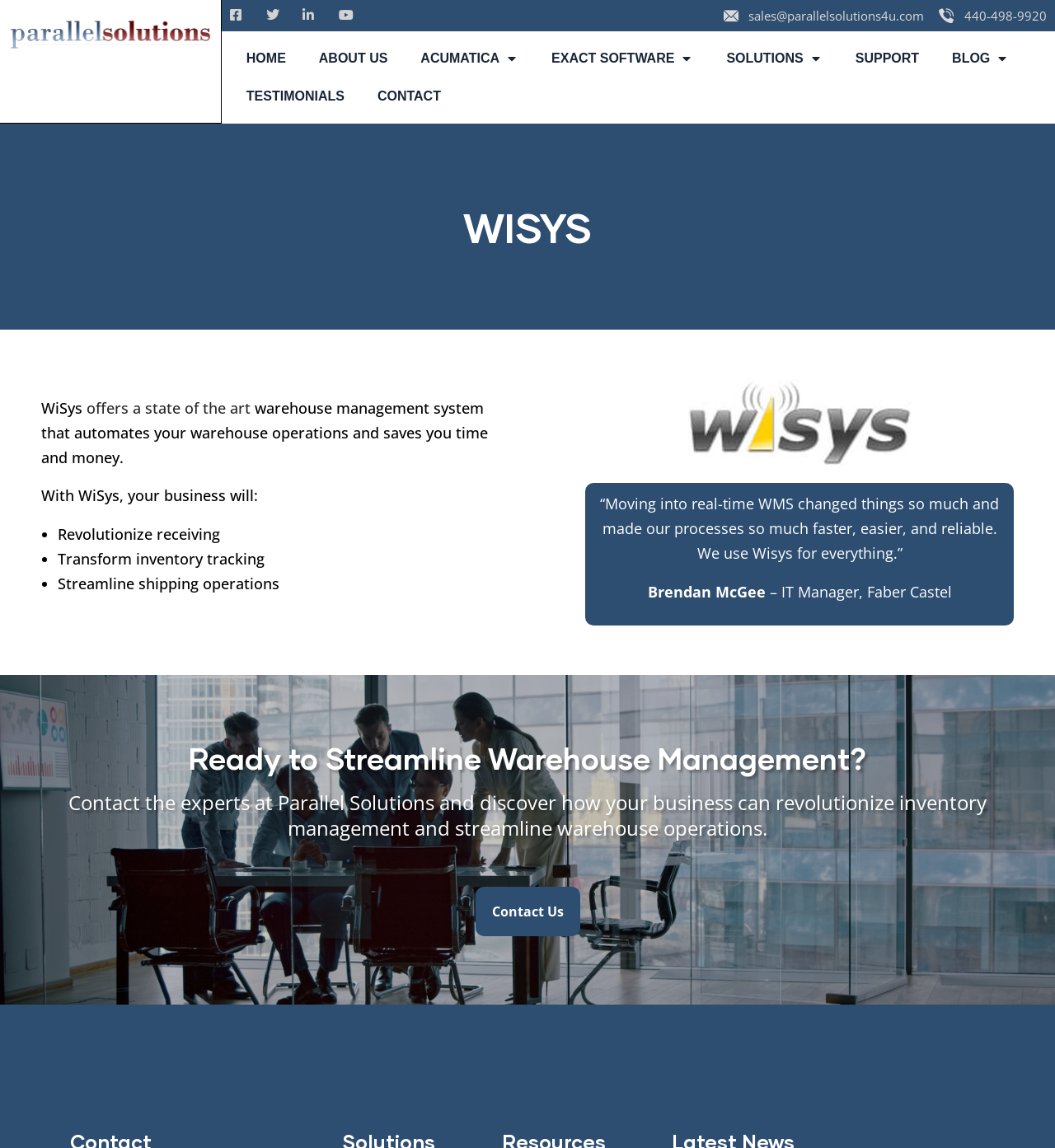What is the purpose of contacting Parallel Solutions?
Refer to the image and provide a thorough answer to the question.

The webpage suggests contacting the experts at Parallel Solutions to discover how businesses can revolutionize inventory management and streamline warehouse operations, as mentioned in the StaticText element with ID 455.